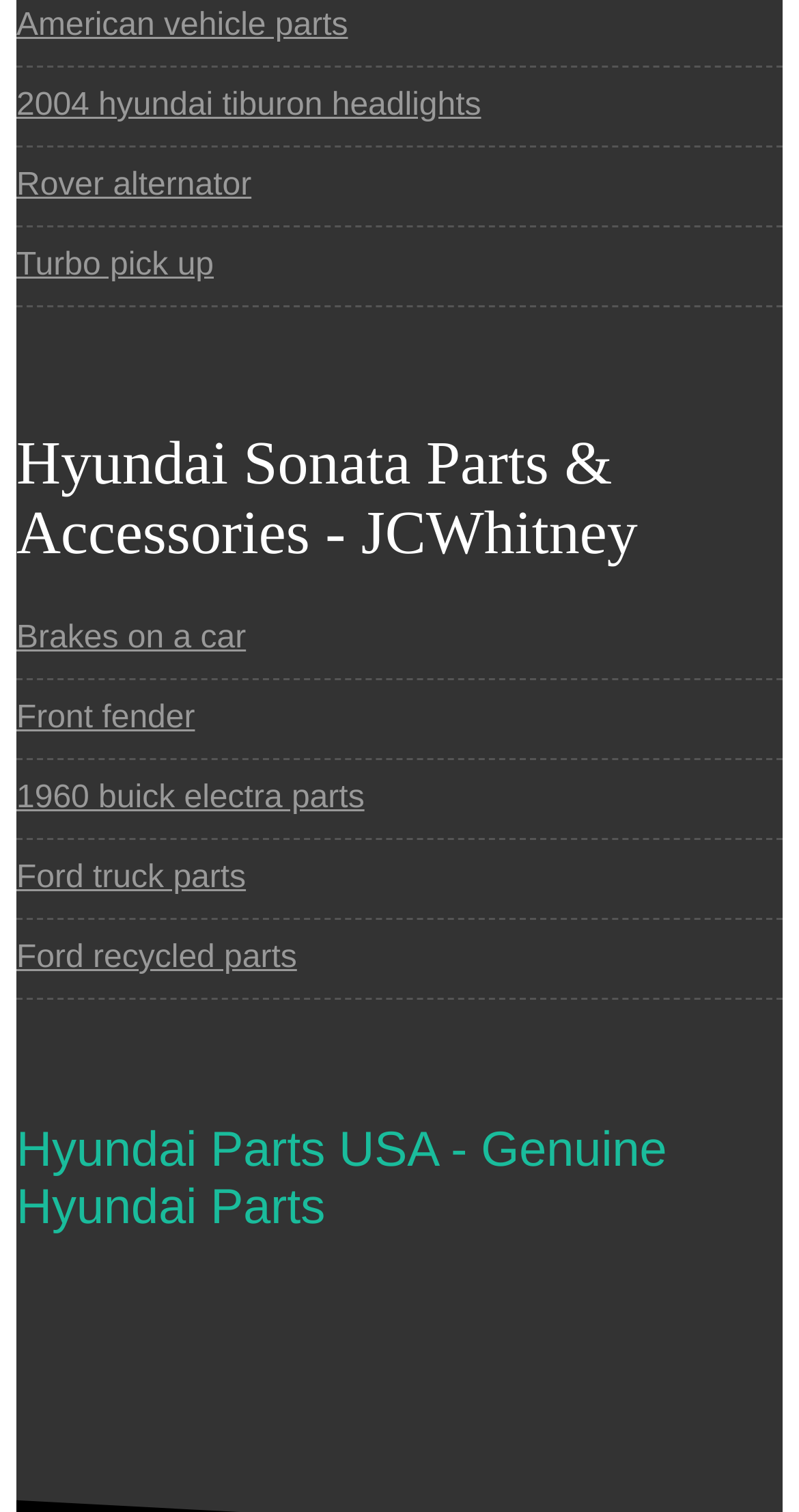What is the brand of the car parts?
Please provide a full and detailed response to the question.

The webpage has multiple links and headings related to Hyundai car parts, such as 'Hyundai Sonata Parts & Accessories' and 'Hyundai Parts USA - Genuine Hyundai Parts', indicating that the brand of the car parts is Hyundai.